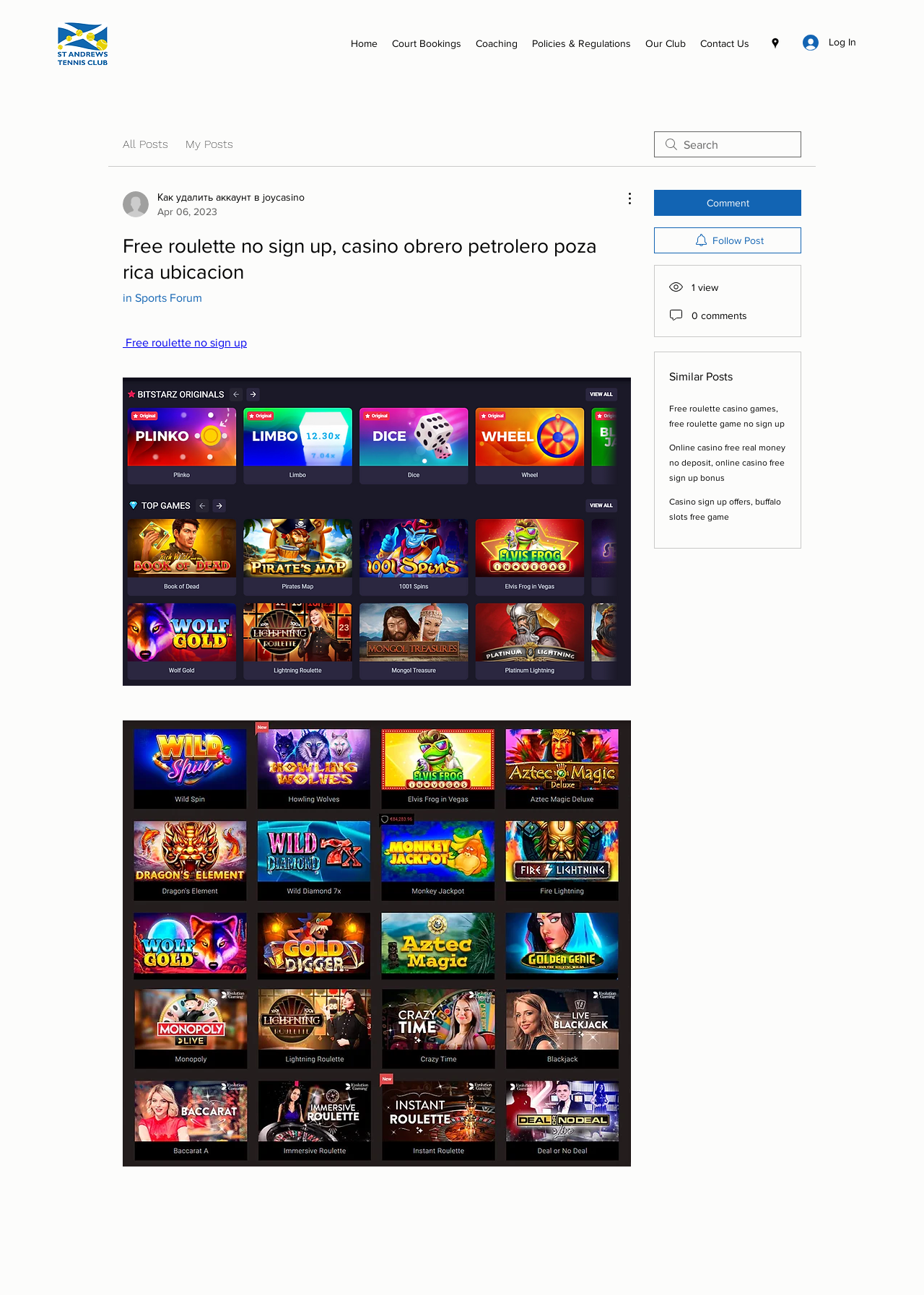From the details in the image, provide a thorough response to the question: What is the purpose of the 'Log In' button?

I inferred this answer by looking at the button element with the text 'Log In' and its position on the top right corner of the webpage, which is a common location for login buttons. The presence of this button suggests that the website requires users to log in to access certain features or content.